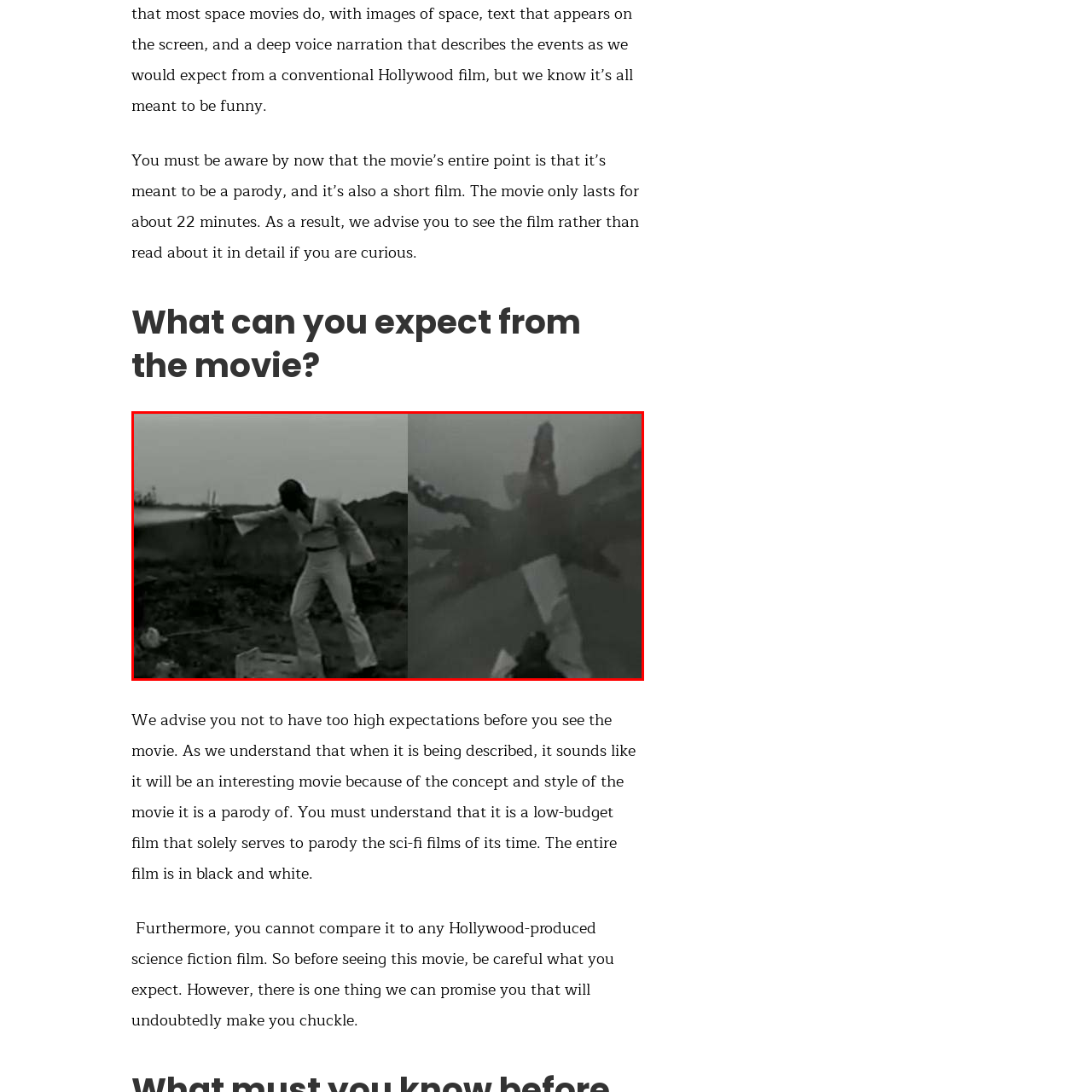Look at the image highlighted by the red boundary and answer the question with a succinct word or phrase:
What is the creature on the right?

Spider-like